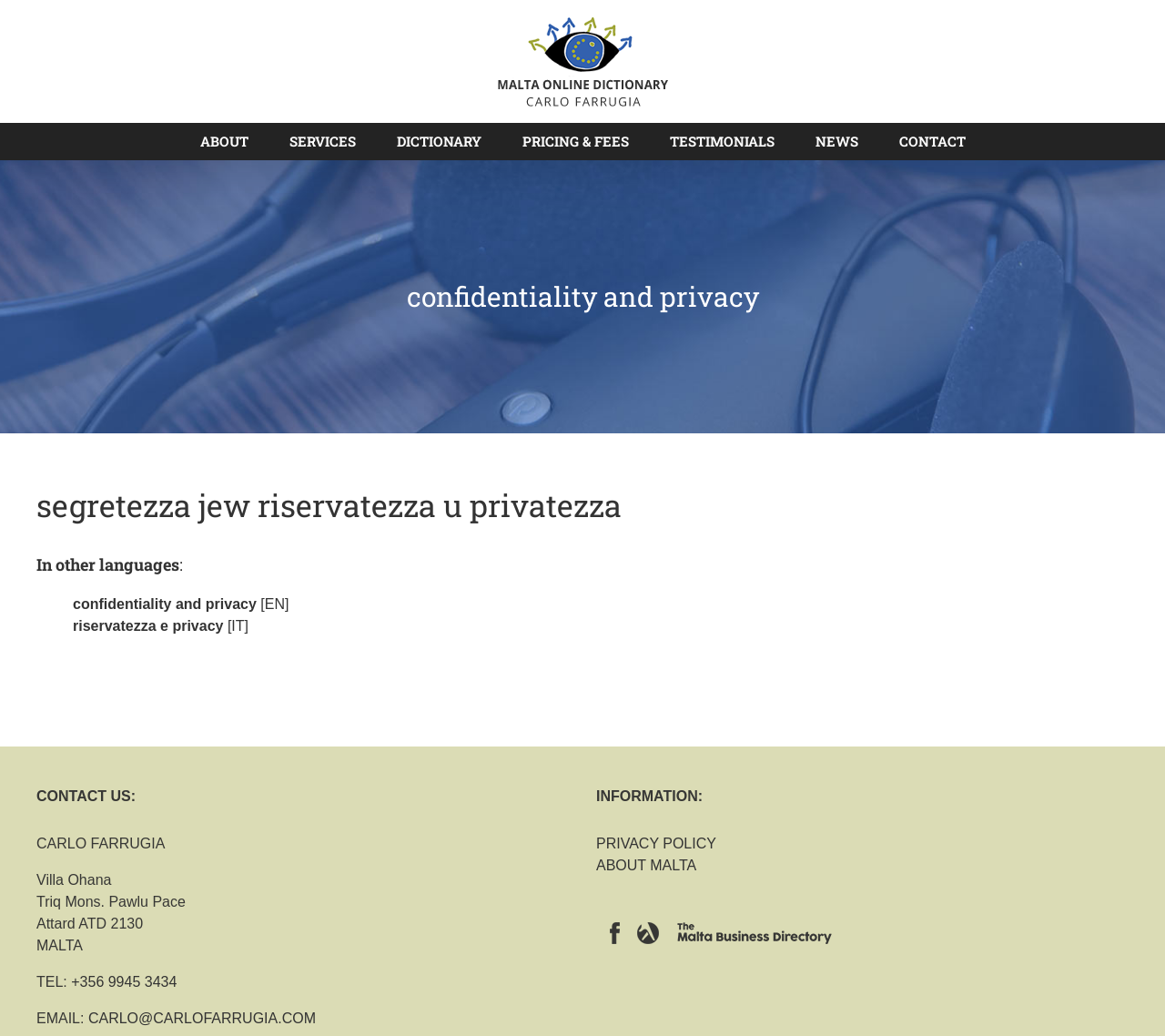What is the logo of Malta Online Dictionary?
Based on the image, answer the question in a detailed manner.

The logo is located at the top left of the webpage, and it is an image with a bounding box coordinate of [0.422, 0.017, 0.578, 0.105].